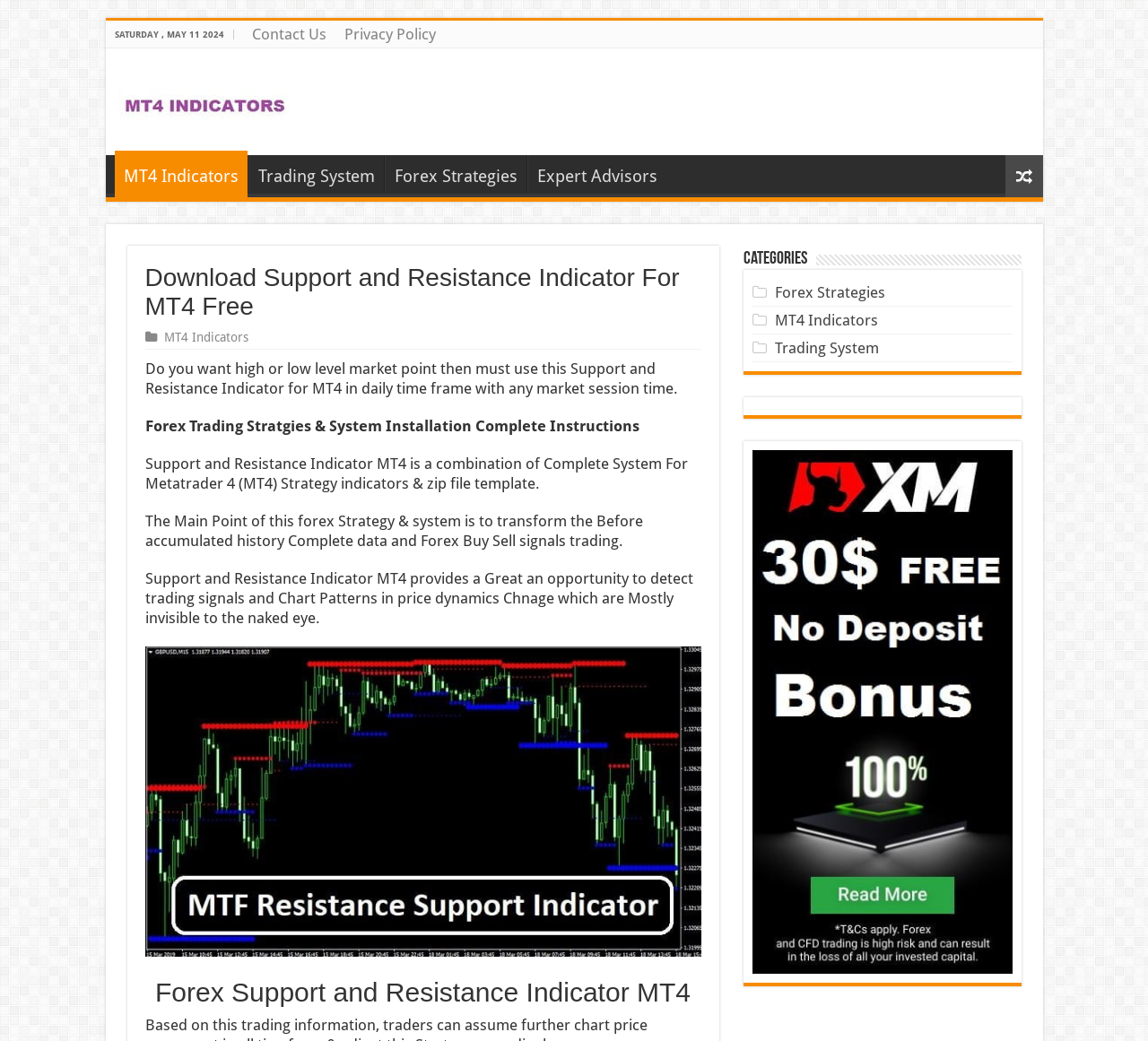Given the following UI element description: "Instagram", find the bounding box coordinates in the webpage screenshot.

None